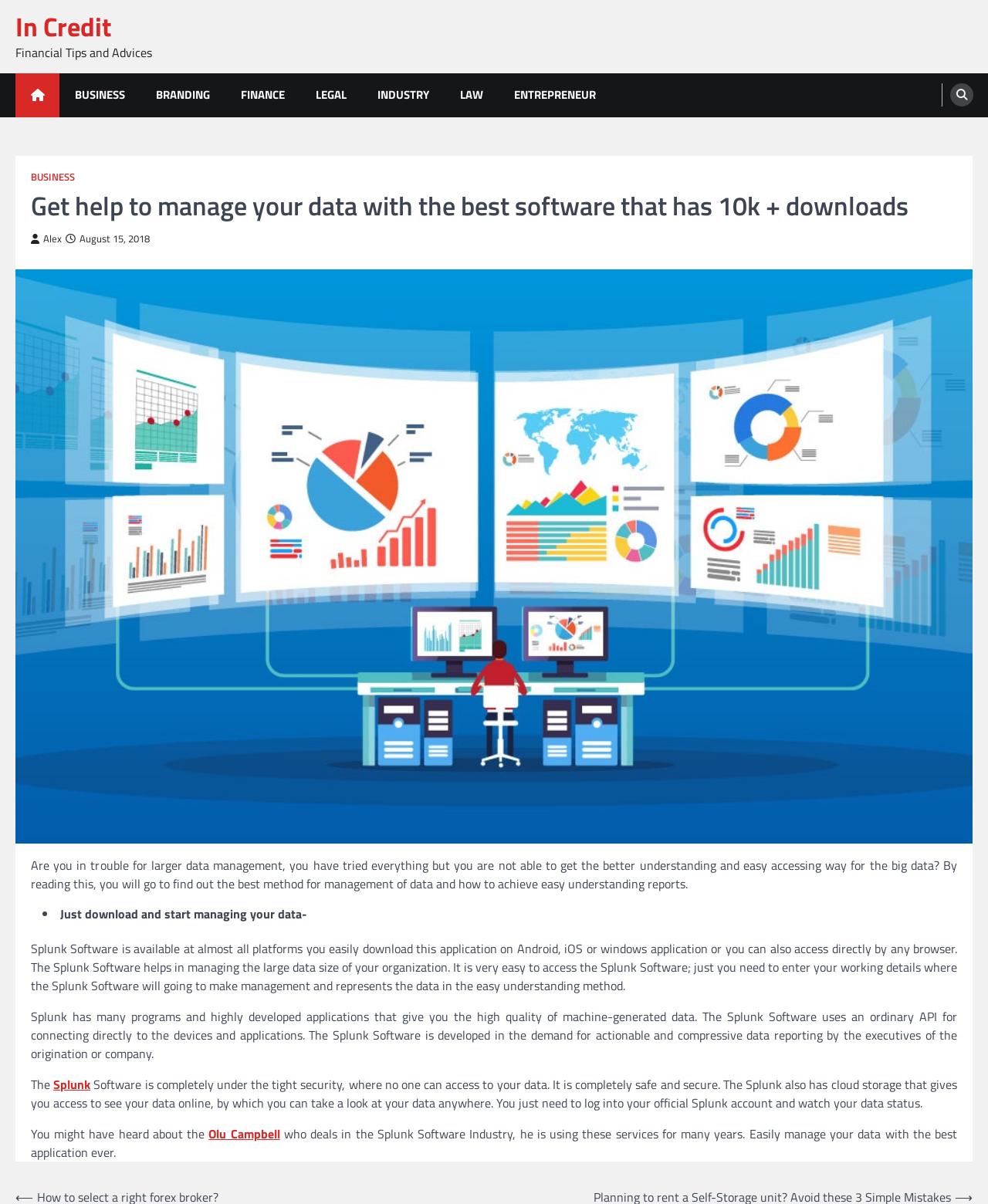Give a one-word or short phrase answer to the question: 
Who is mentioned as an expert in the Splunk Software industry?

Olu Campbell